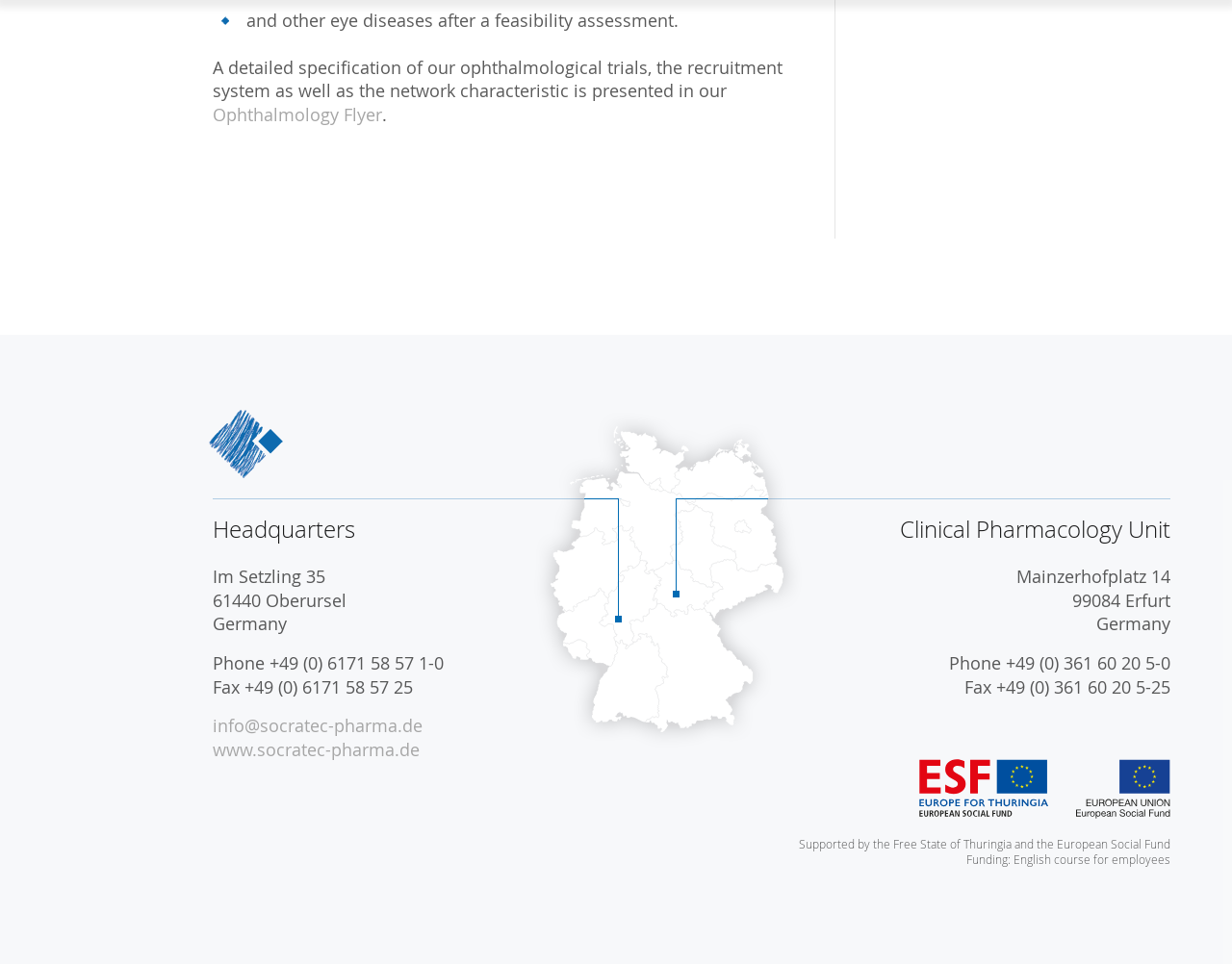What is the funding source for the English course?
Please craft a detailed and exhaustive response to the question.

The funding source for the English course can be found in the static text element, which is 'Funding: English course for employees' and 'Supported by the Free State of Thuringia and the European Social Fund'.